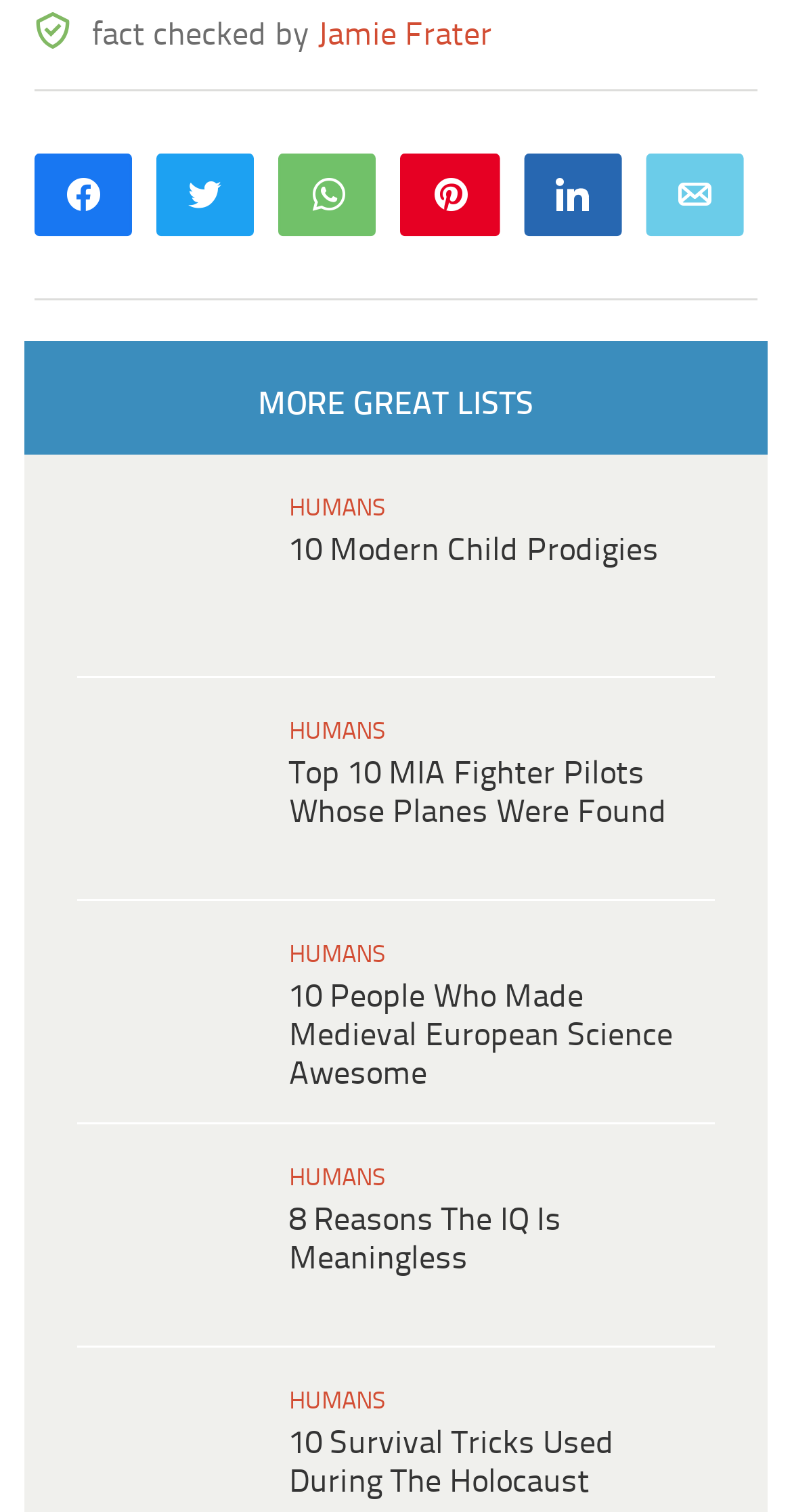Locate the bounding box coordinates of the region to be clicked to comply with the following instruction: "Check out 10 People Who Made Medieval European Science Awesome". The coordinates must be four float numbers between 0 and 1, in the form [left, top, right, bottom].

[0.365, 0.648, 0.85, 0.722]